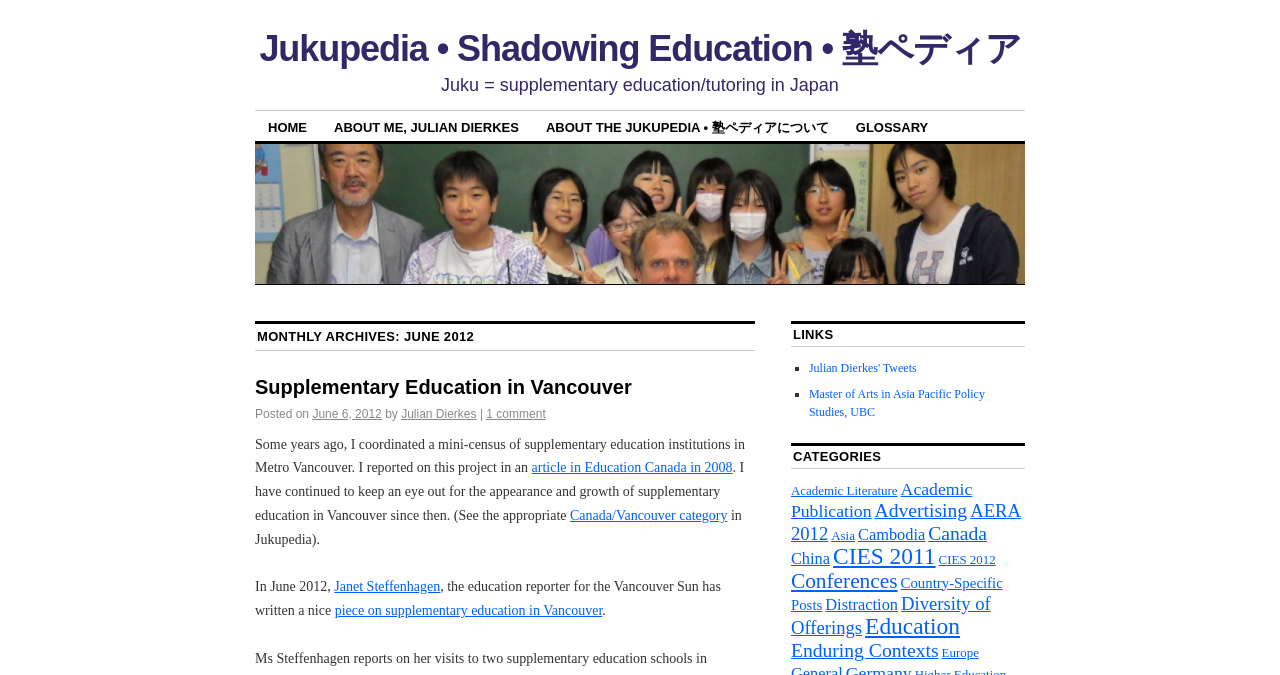Extract the primary headline from the webpage and present its text.

MONTHLY ARCHIVES: JUNE 2012